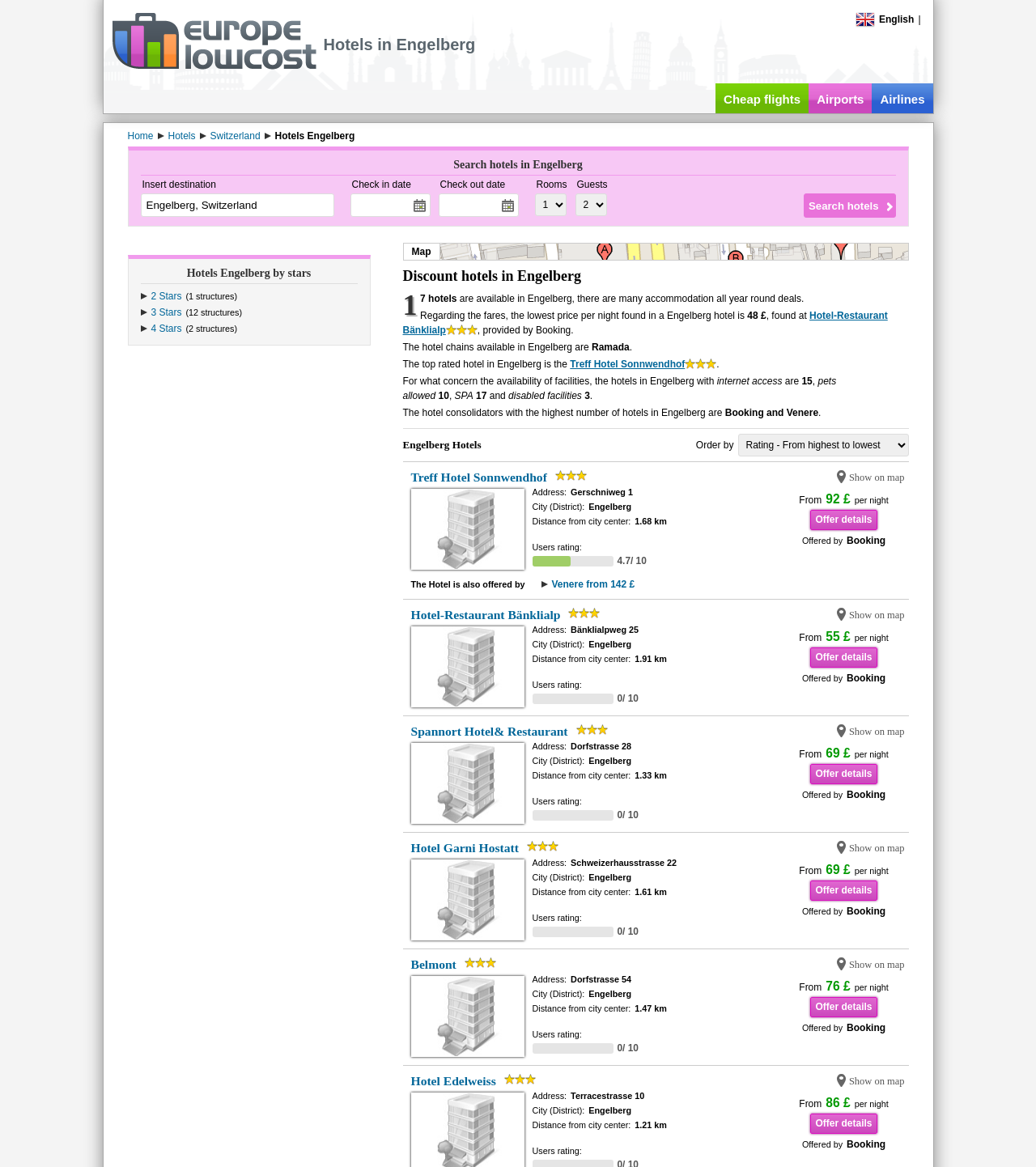Highlight the bounding box coordinates of the region I should click on to meet the following instruction: "Check availability of hotels with internet access".

[0.692, 0.322, 0.755, 0.331]